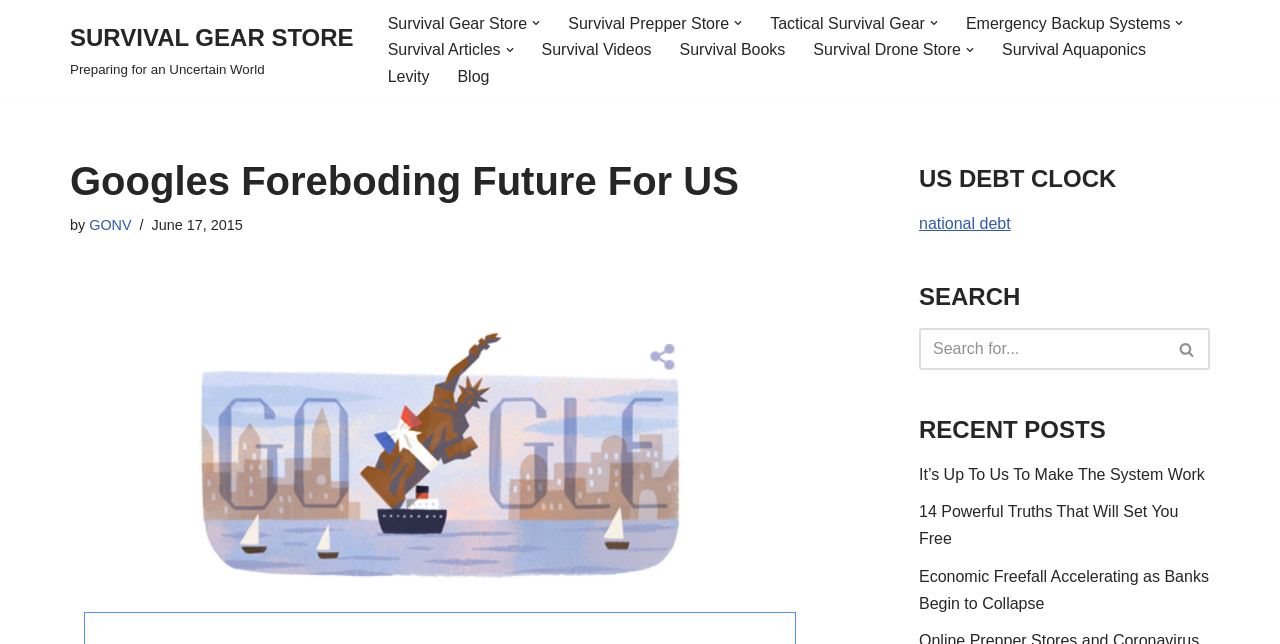Using the information from the screenshot, answer the following question thoroughly:
What type of products are sold in the Tactical Survival Gear section?

I found the answer by looking at the navigation menu, where it lists 'Tactical Survival Gear' as one of the categories. This suggests that the website sells products related to tactical survival gear in this section.